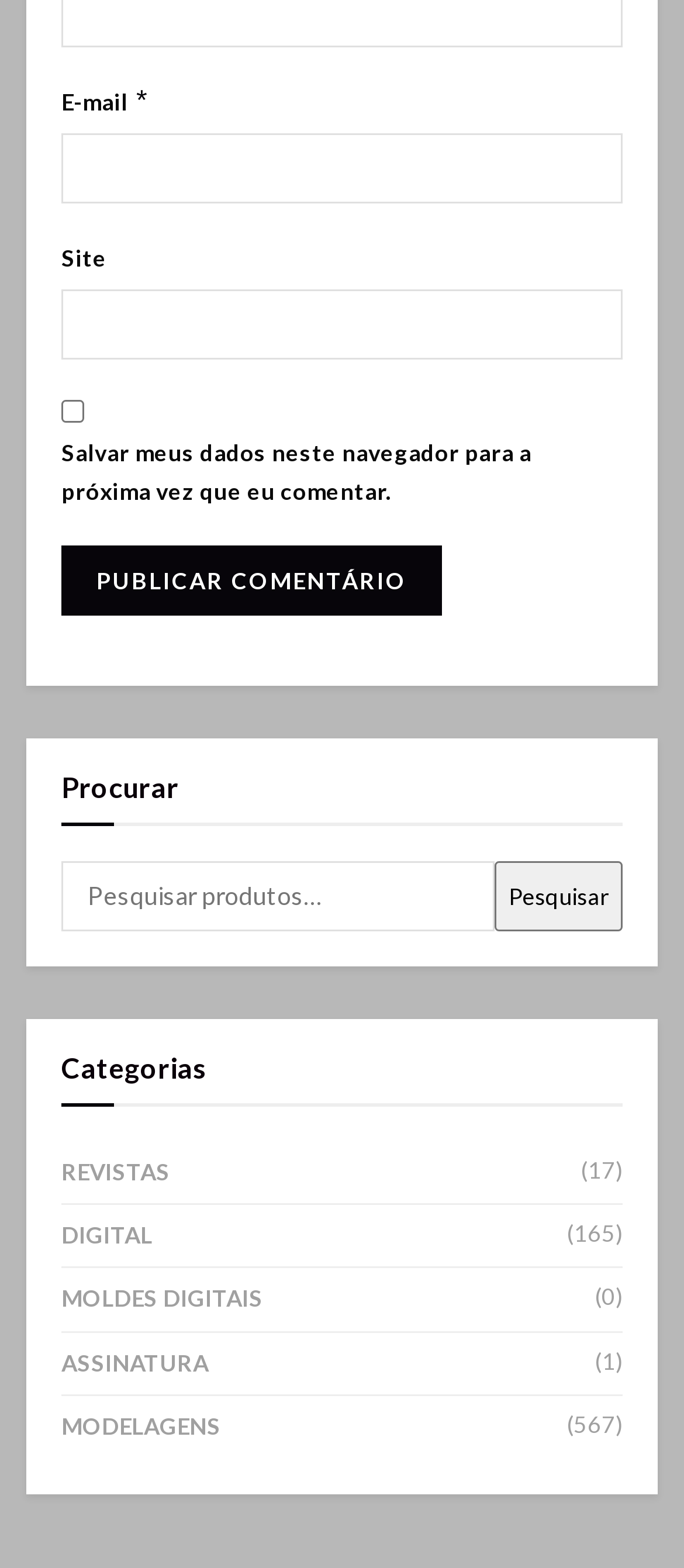Based on the provided description, "parent_node: Site name="url"", find the bounding box of the corresponding UI element in the screenshot.

[0.09, 0.18, 0.91, 0.224]